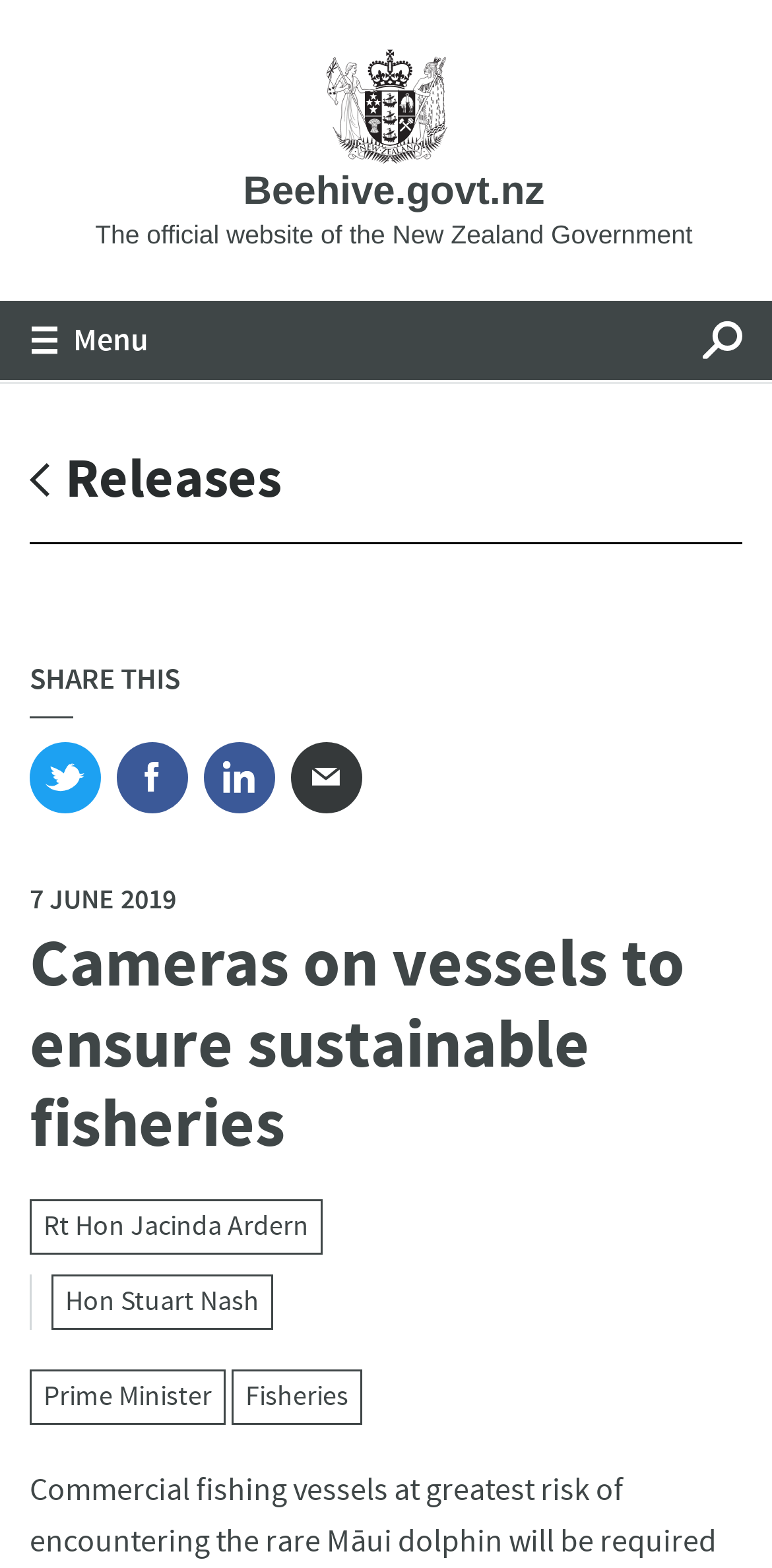Could you indicate the bounding box coordinates of the region to click in order to complete this instruction: "View privacy policy".

None